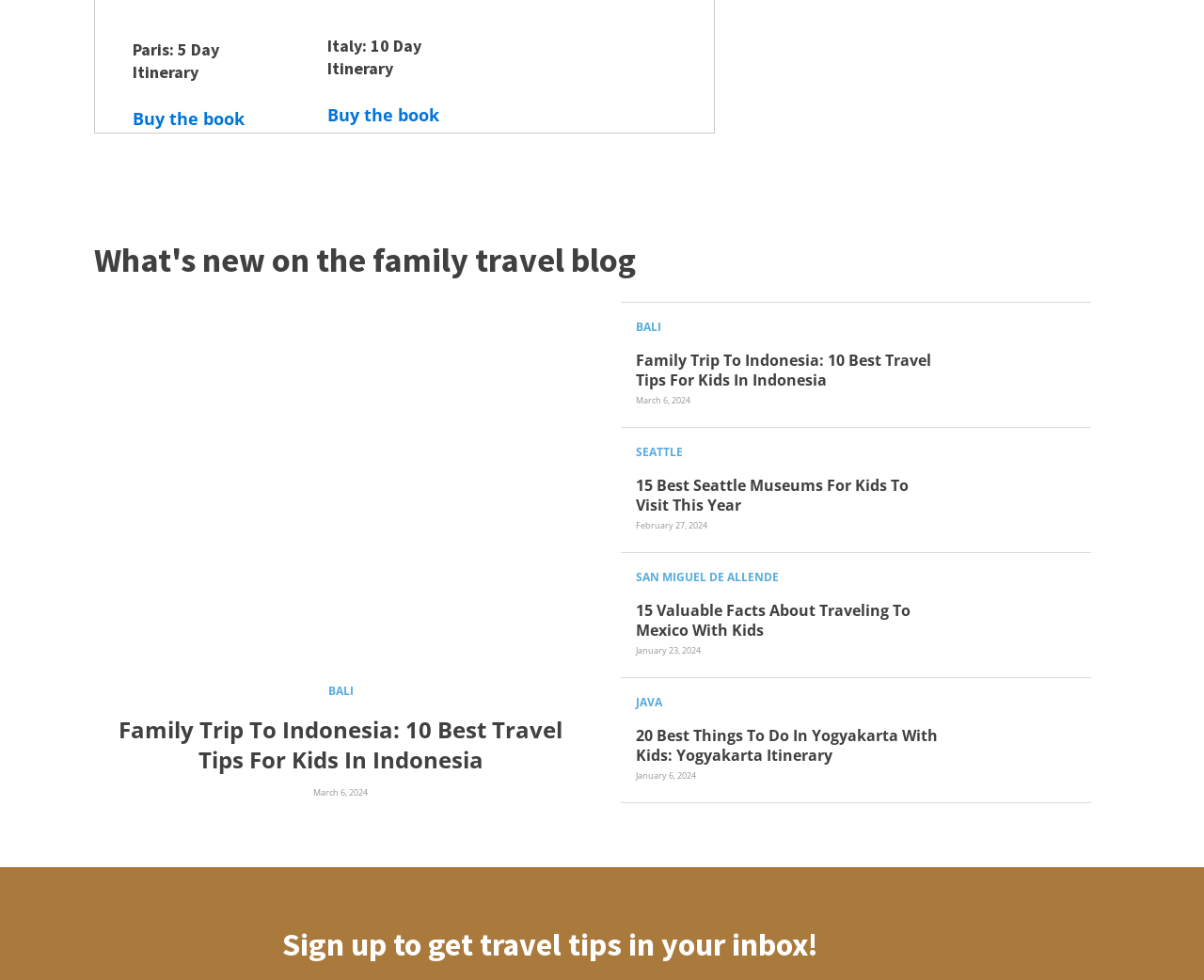How many links are there under 'What's new on the family travel blog'?
Please give a detailed and elaborate explanation in response to the question.

I counted the number of links under the heading 'What's new on the family travel blog', which are 'BALI', 'Family Trip To Indonesia: 10 Best Travel Tips For Kids In Indonesia', 'SEATTLE', '15 Best Seattle Museums For Kids To Visit This Year', 'SAN MIGUEL DE ALLENDE', and '15 Valuable Facts About Traveling To Mexico With Kids'. Therefore, there are 6 links under this heading.